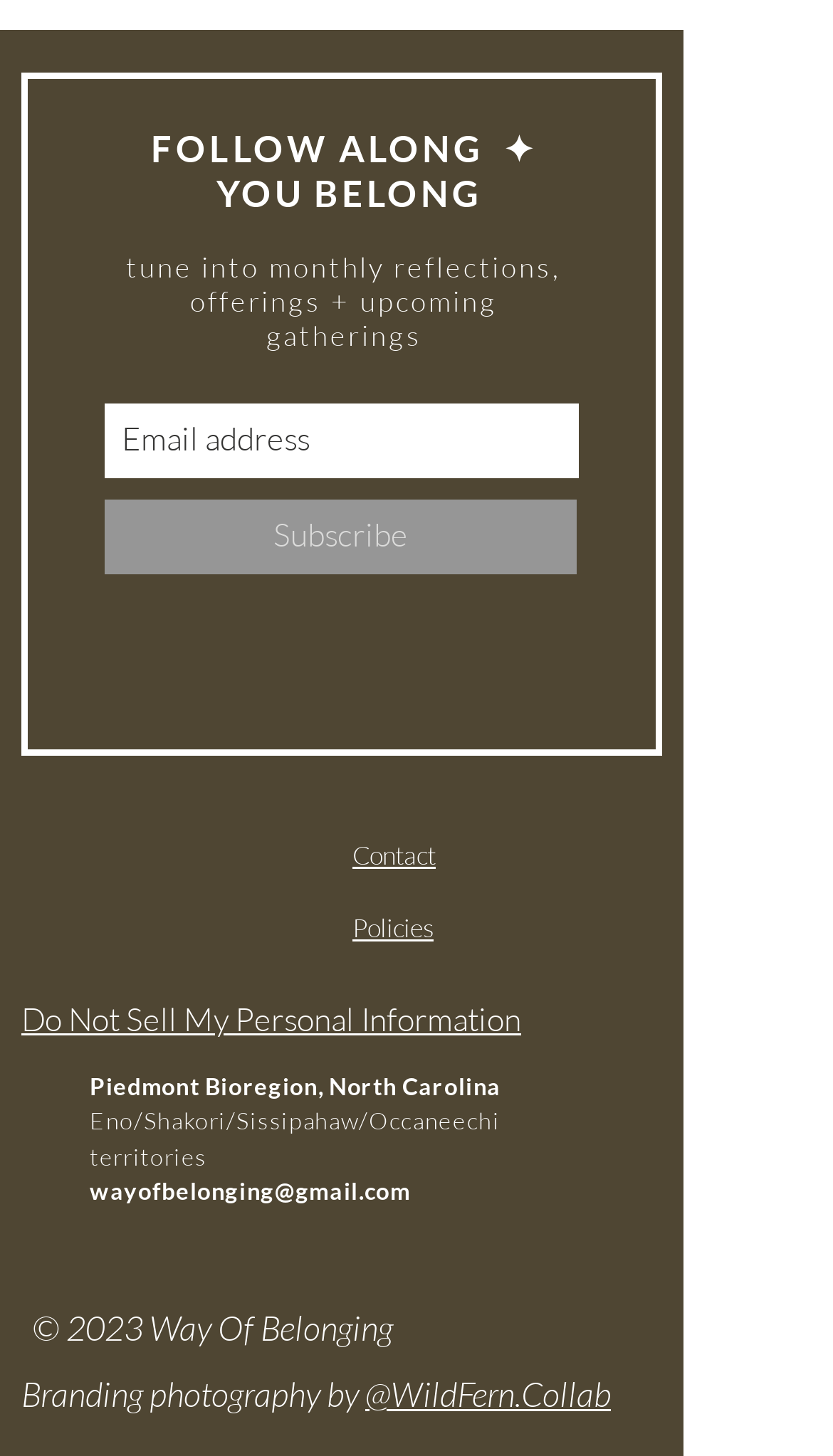Using the given element description, provide the bounding box coordinates (top-left x, top-left y, bottom-right x, bottom-right y) for the corresponding UI element in the screenshot: wayofbelonging@gmail.com

[0.108, 0.809, 0.493, 0.828]